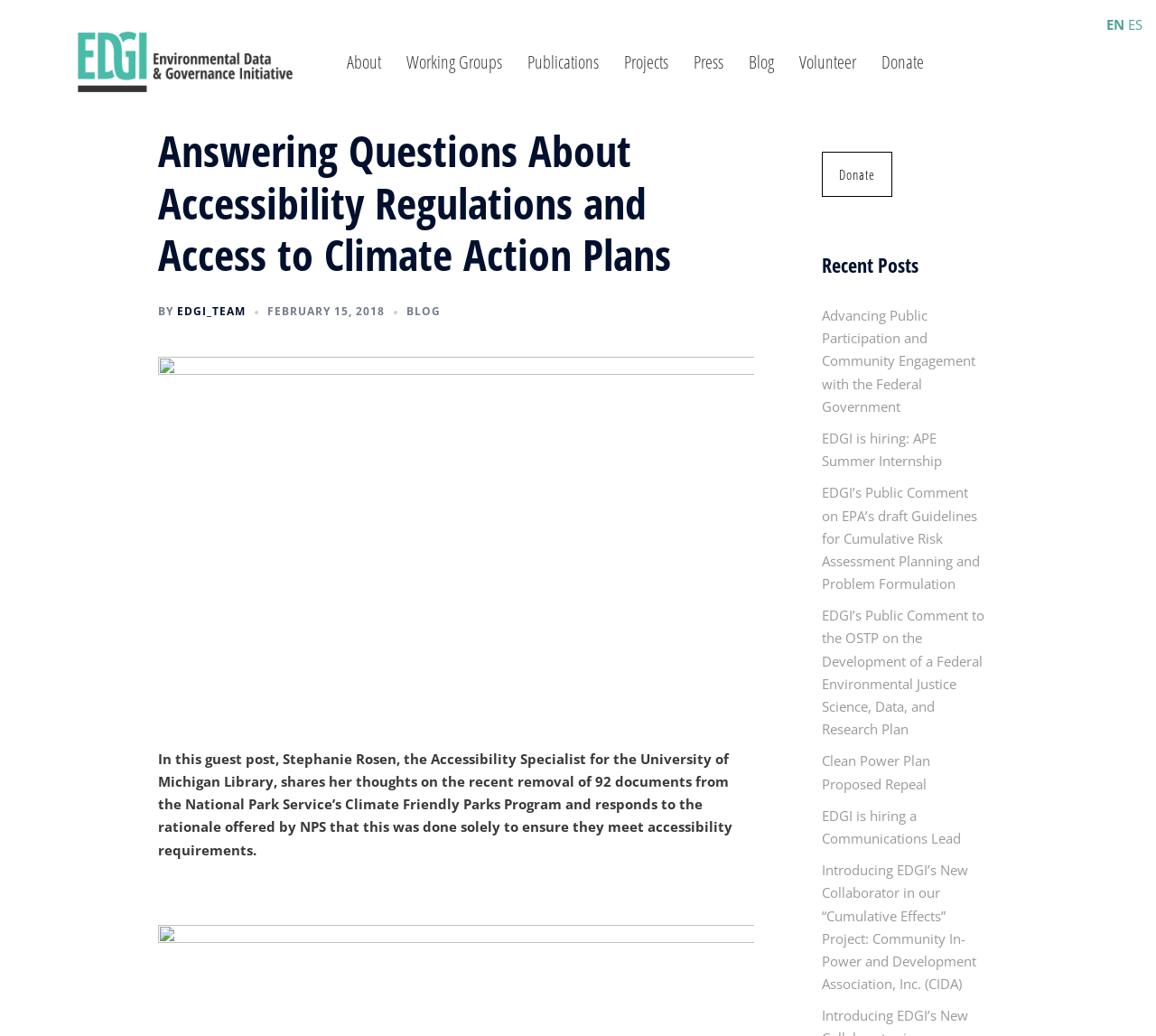Locate the bounding box coordinates of the element you need to click to accomplish the task described by this instruction: "Donate to EDGI".

[0.711, 0.146, 0.772, 0.19]